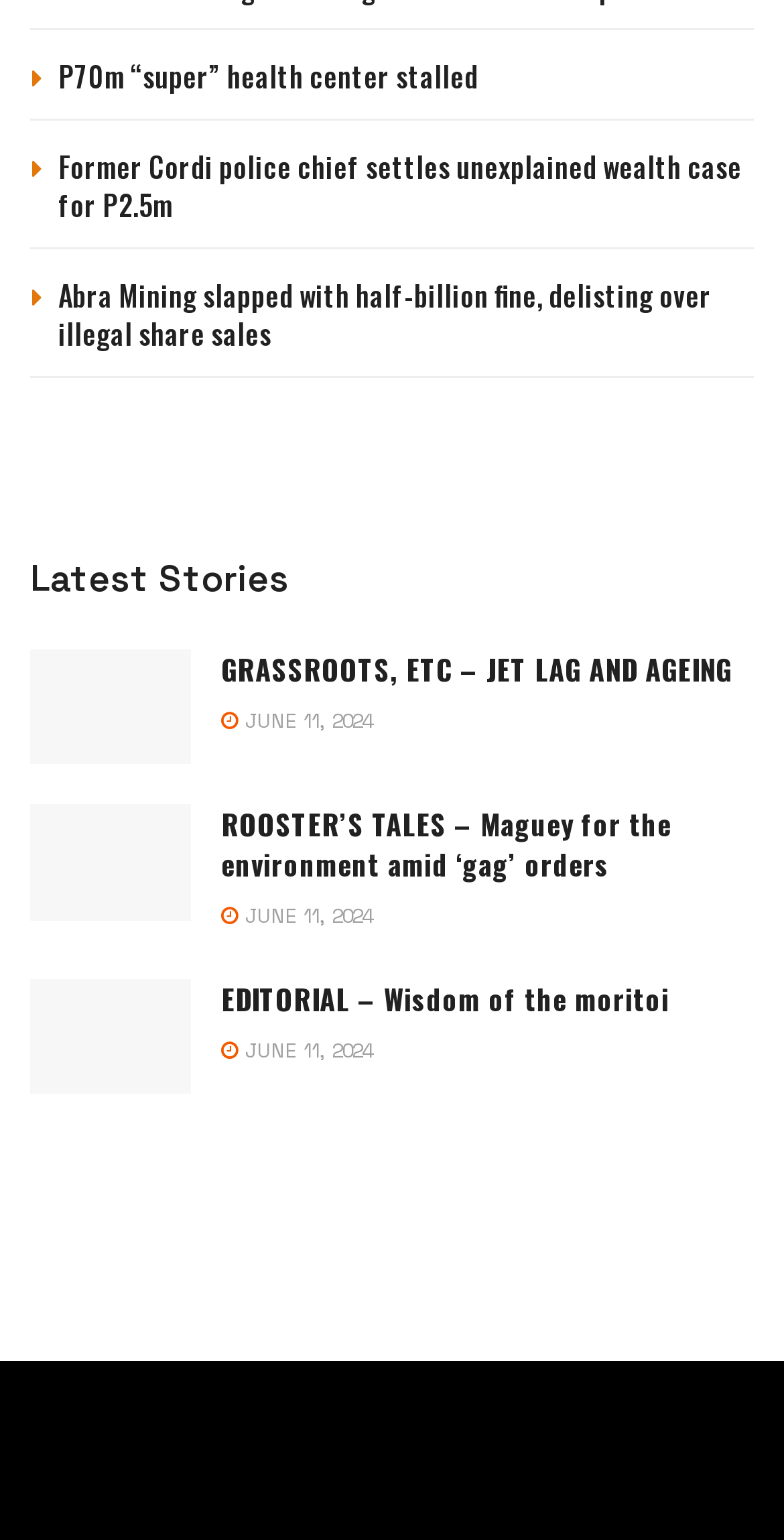Could you find the bounding box coordinates of the clickable area to complete this instruction: "Browse the Fashion category"?

None